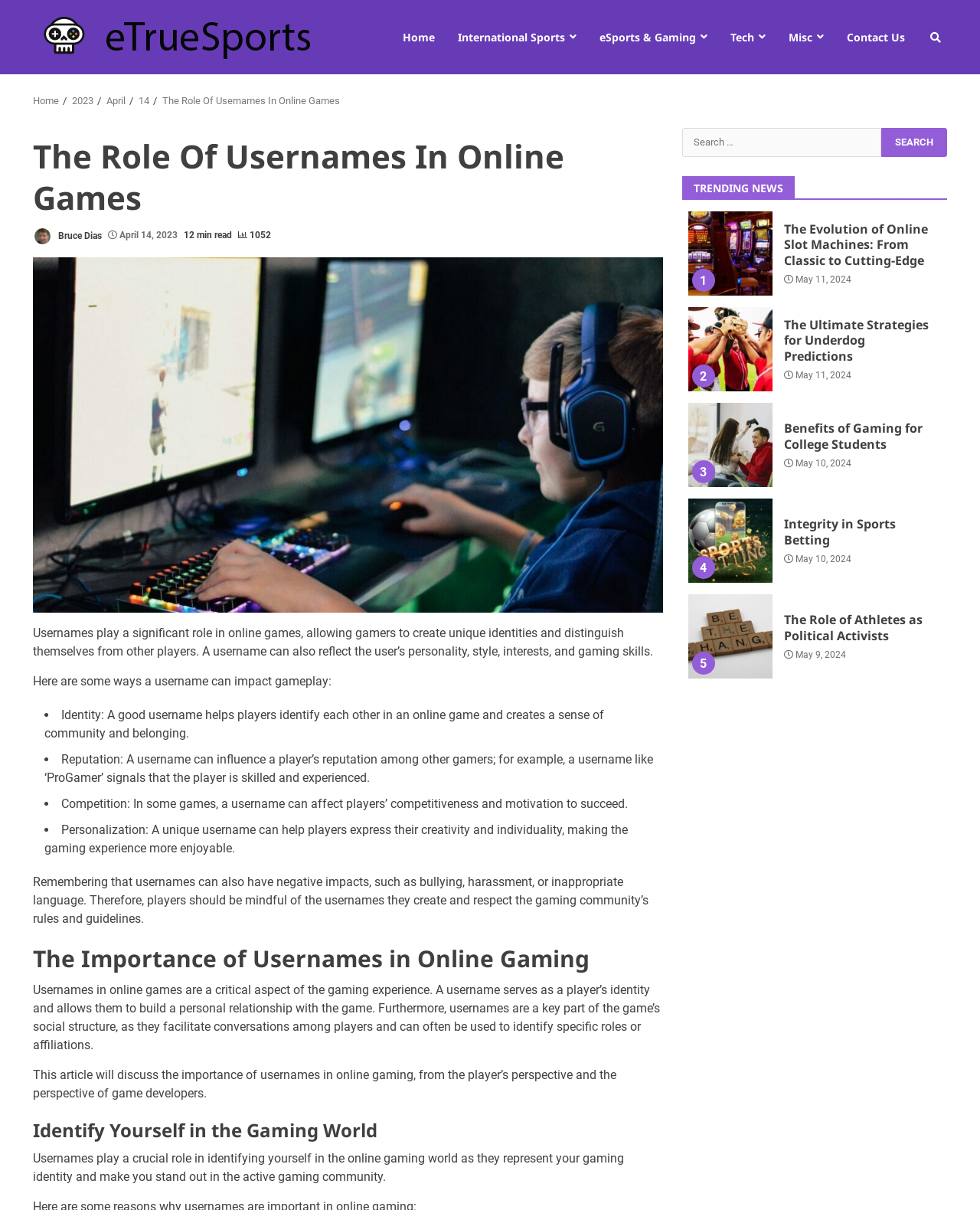Identify the bounding box coordinates of the element to click to follow this instruction: 'Click the 'Contact Us' link'. Ensure the coordinates are four float values between 0 and 1, provided as [left, top, right, bottom].

[0.852, 0.015, 0.923, 0.046]